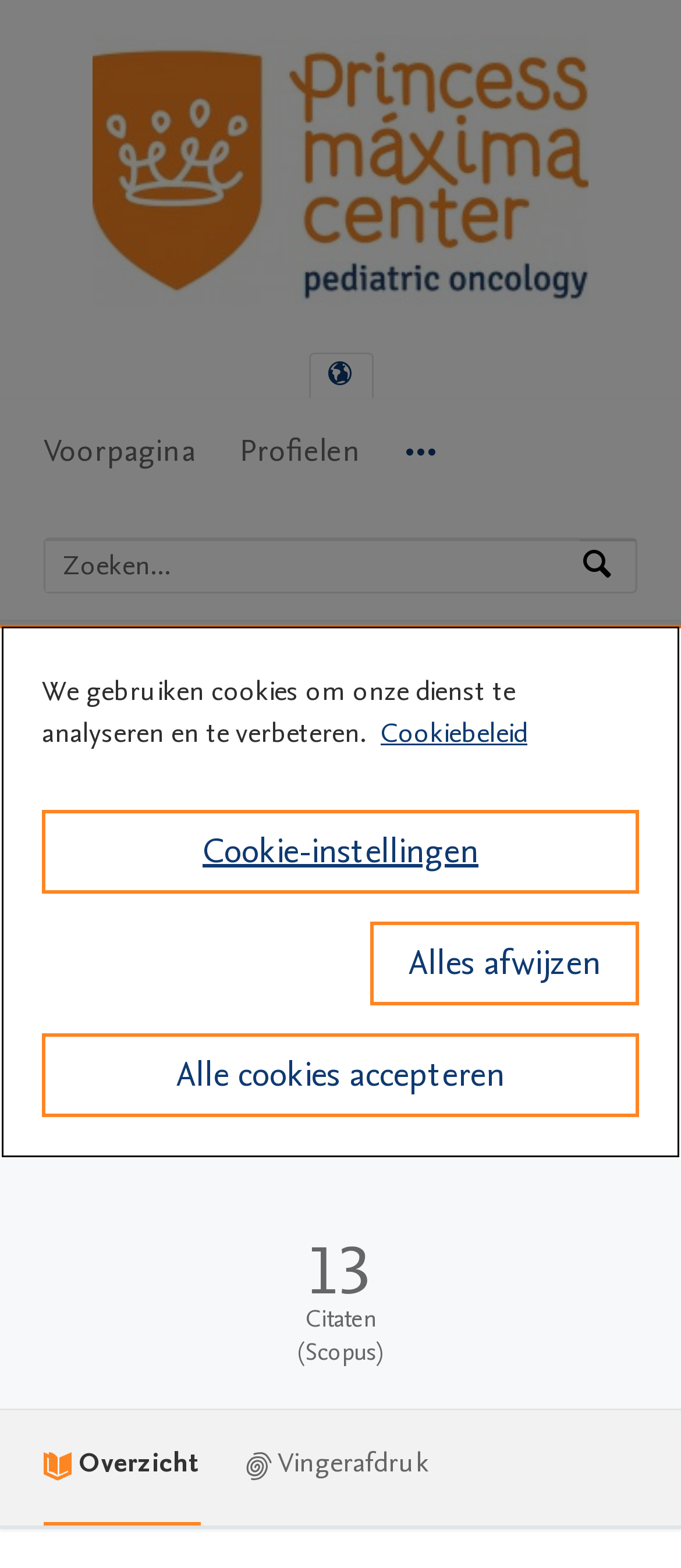What is the name of the research center?
Please provide a detailed and comprehensive answer to the question.

I found the answer by looking at the logo link with the text 'Prinses Máxima Centrum Voorpagina Prinses Máxima Centrum Logo' which suggests that the webpage is related to this research center.